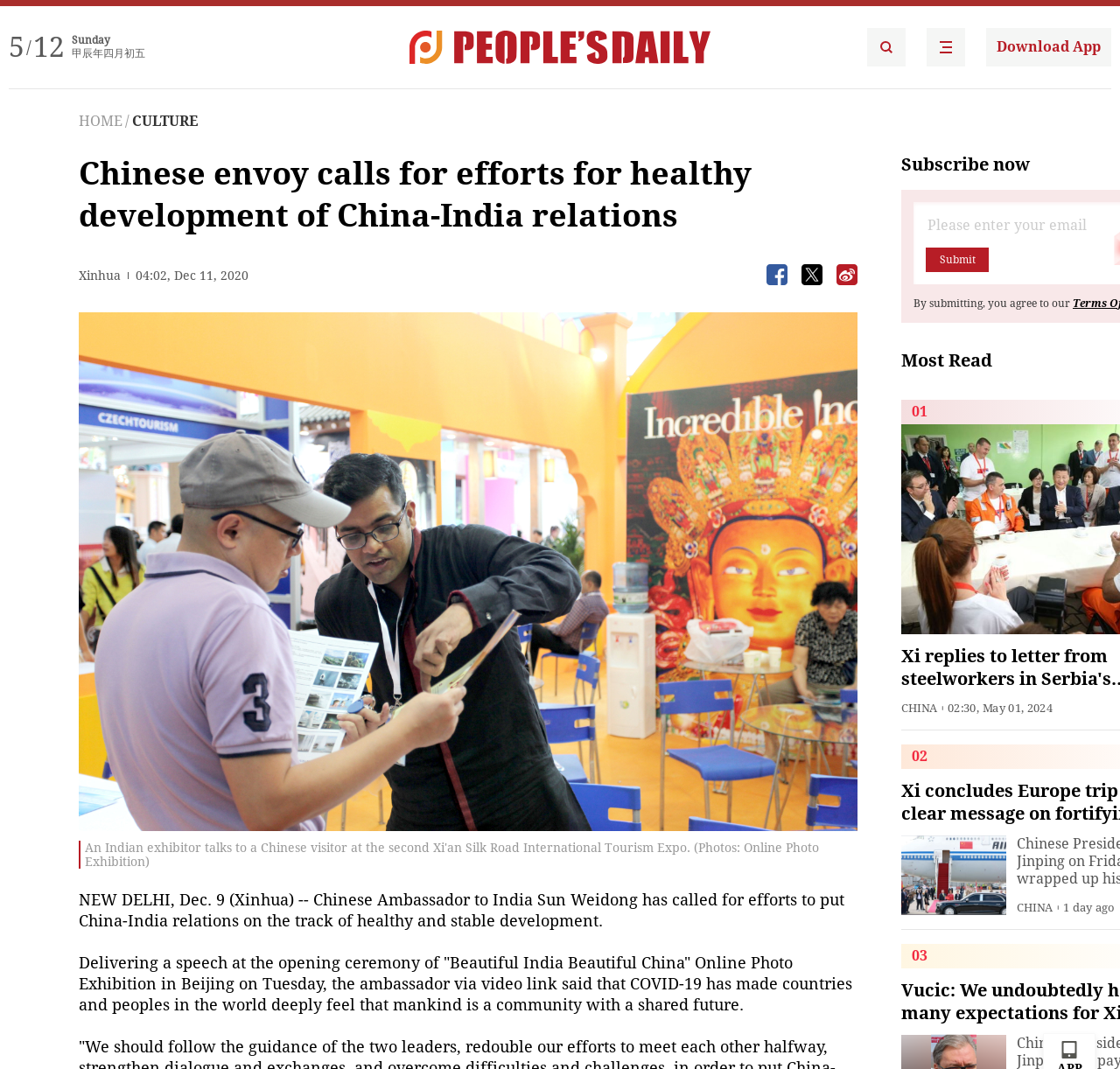Detail the various sections and features present on the webpage.

The webpage appears to be a news article from the People's Daily English language App. At the top left corner, there is a date display showing "5/12 Sunday" and a Chinese calendar date. Below this, there is a horizontal navigation bar with links to "HOME" and "CULTURE". 

The main article title, "Chinese envoy calls for efforts for healthy development of China-India relations", is prominently displayed in the top half of the page. The article is attributed to Xinhua and has a timestamp of "04:02, Dec 11, 2020". 

The article text is divided into two paragraphs, with the first paragraph describing the Chinese Ambassador to India's call for efforts to put China-India relations on the track of healthy and stable development. The second paragraph elaborates on the ambassador's speech at the opening ceremony of "Beautiful India Beautiful China" Online Photo Exhibition in Beijing.

To the right of the article, there are three buttons with icons, likely for sharing or social media purposes. Below the article, there is a large image that spans the width of the page. 

In the bottom half of the page, there is a section with a "Subscribe now" button and a "Submit" button, accompanied by a text that explains the terms of submission. 

Further down, there is a "Most Read" section with a list of articles, each with a title, a timestamp, and an image. The articles are arranged in a vertical list, with the most recent article at the top.